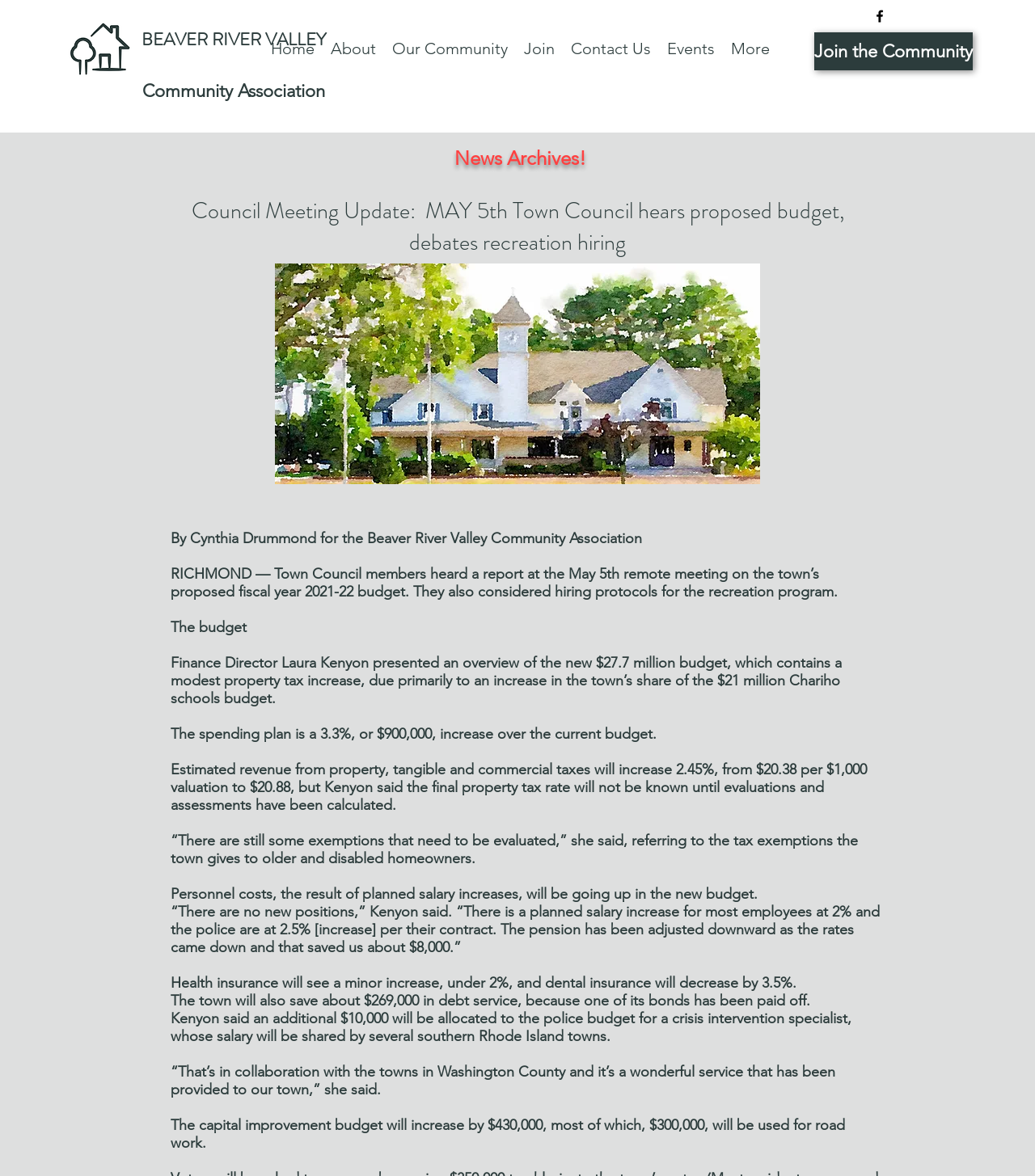Identify the bounding box coordinates for the element you need to click to achieve the following task: "Click the logo". Provide the bounding box coordinates as four float numbers between 0 and 1, in the form [left, top, right, bottom].

[0.062, 0.014, 0.133, 0.069]